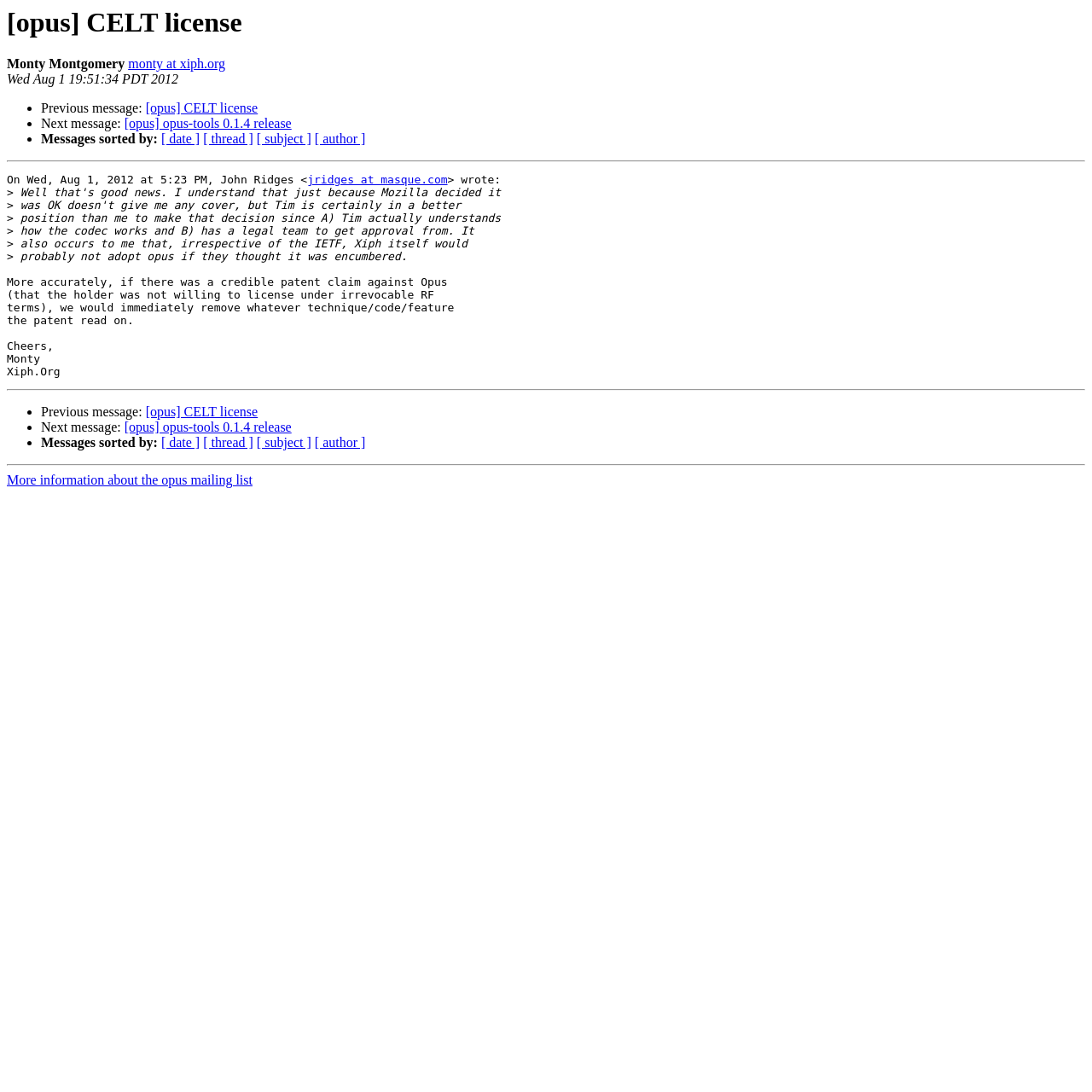Give a short answer to this question using one word or a phrase:
Who is the author of the message?

Monty Montgomery